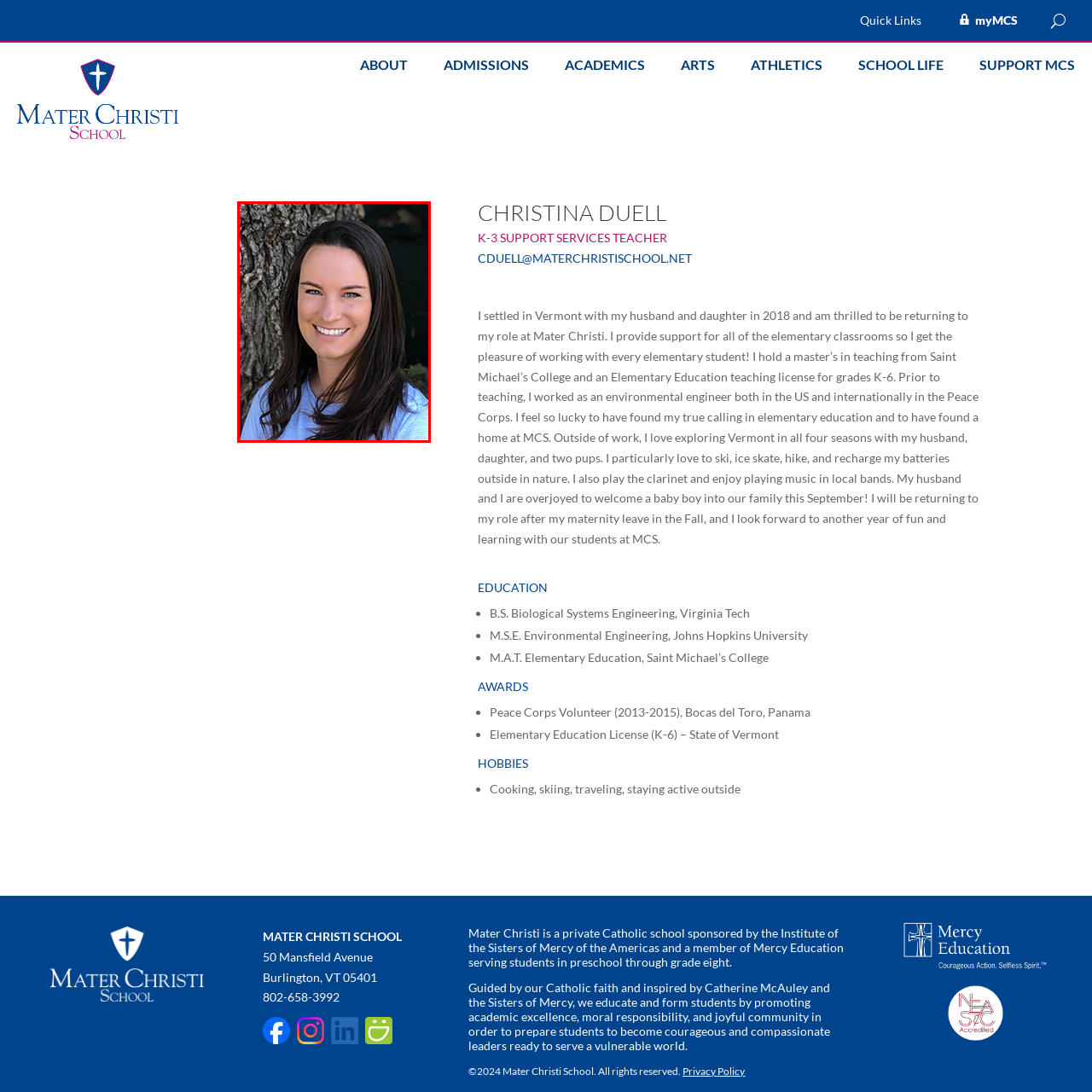Detail the features and elements seen in the red-circled portion of the image.

This image features Christina Duell, a dedicated K-3 Support Services Teacher at Mater Christi School. With a warm smile and a relaxed demeanor, she stands against a natural backdrop that highlights her approachable personality. Christina expresses her passion for education, emphasizing her commitment to supporting elementary classrooms and engaging with each student. Her academic background includes a master's degree in teaching from Saint Michael’s College and an Elementary Education teaching license for grades K-6. Christina shares her excitement about returning to Mater Christi and her enthusiasm for outdoor activities in Vermont, showcasing her vibrant lifestyle and love for teaching. She anticipates the joys of another educational year as she balances her professional life with her new role as a mother, expecting a baby boy soon.